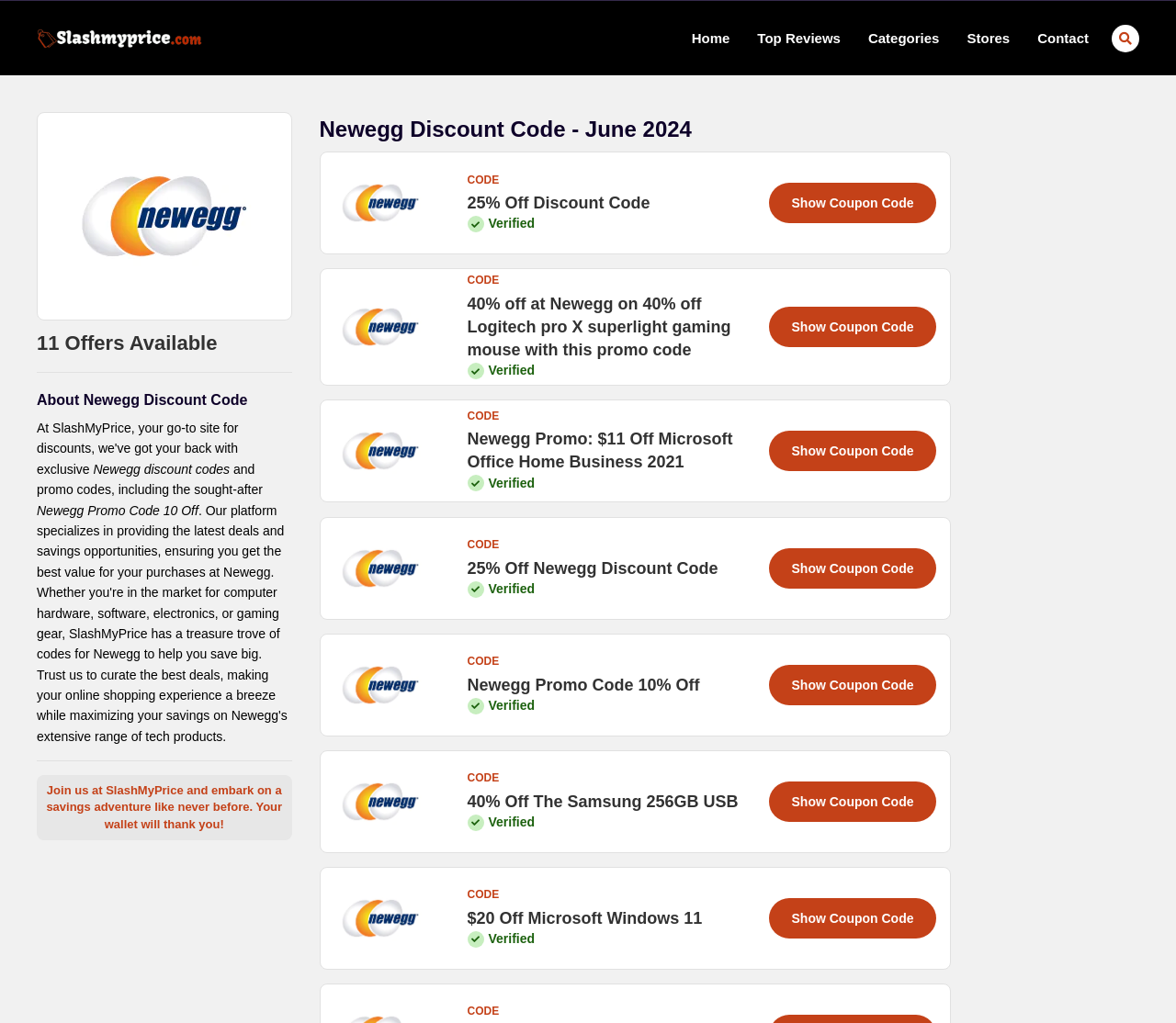Identify the bounding box coordinates of the specific part of the webpage to click to complete this instruction: "Click the 'Contact' link".

[0.882, 0.001, 0.926, 0.074]